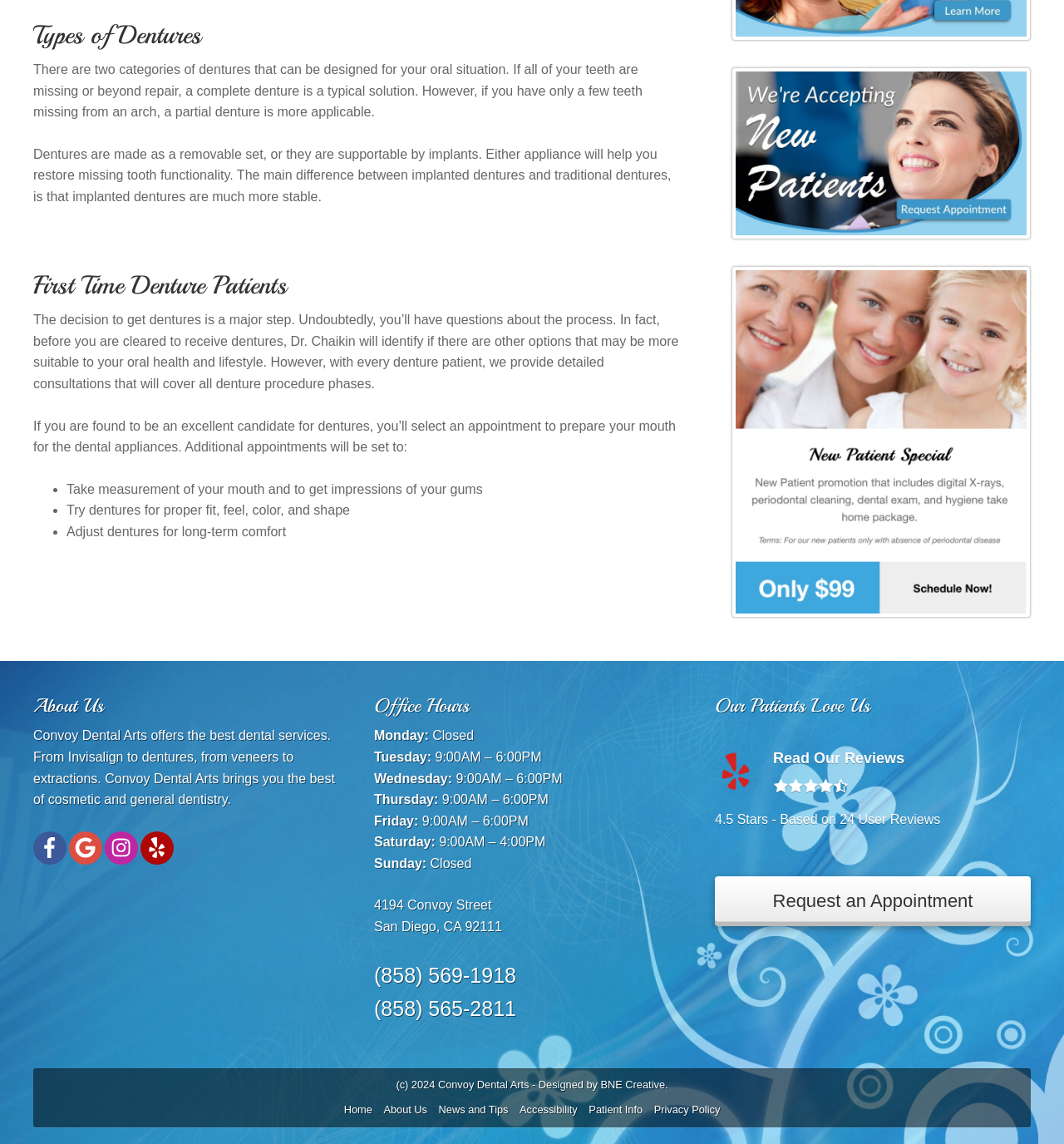Determine the bounding box coordinates for the element that should be clicked to follow this instruction: "Read more about 'About Us'". The coordinates should be given as four float numbers between 0 and 1, in the format [left, top, right, bottom].

[0.031, 0.607, 0.328, 0.627]